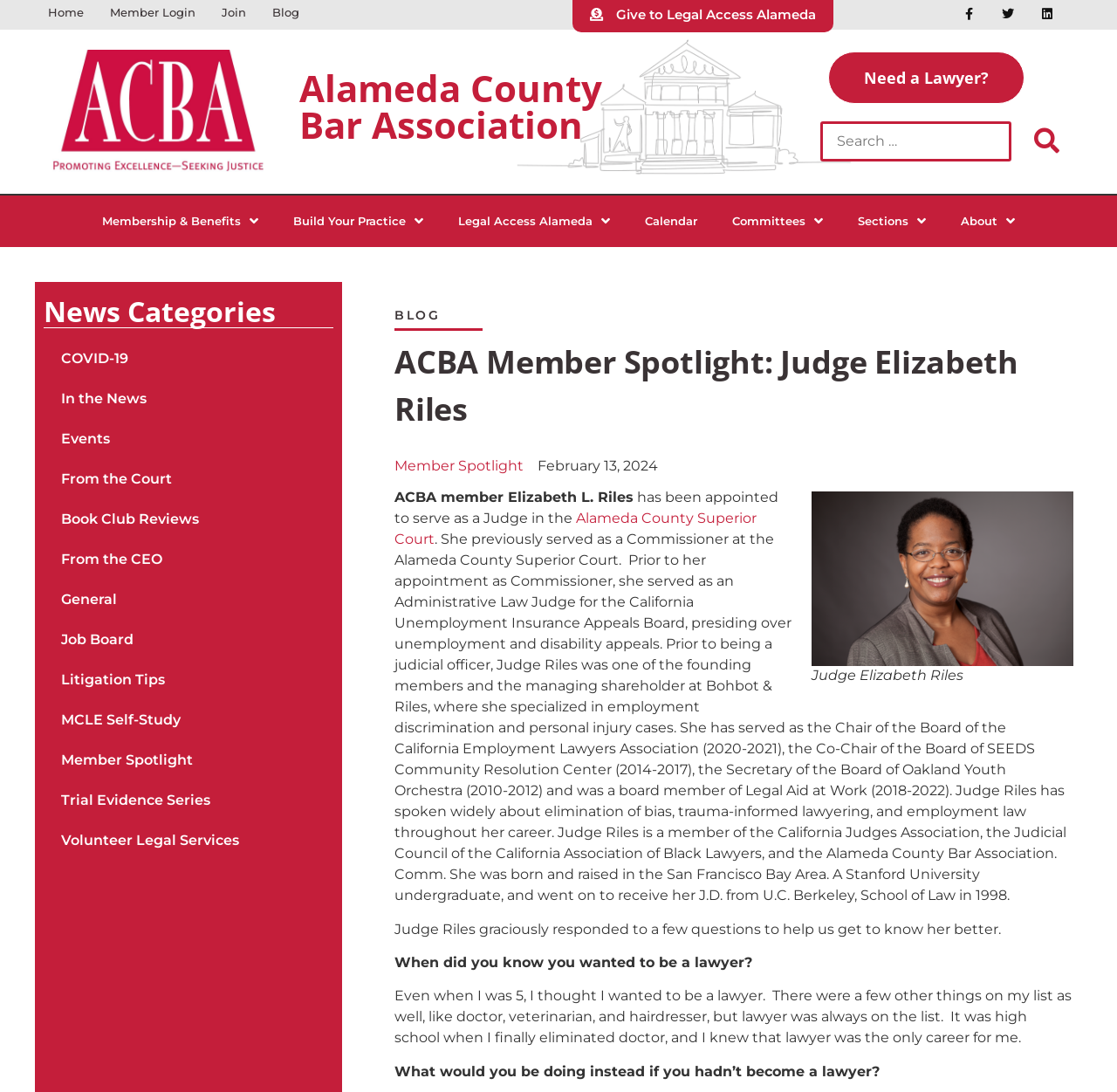Please use the details from the image to answer the following question comprehensively:
What was Judge Riles' previous role?

The webpage states that Judge Riles previously served as a Commissioner at the Alameda County Superior Court, as mentioned in the text 'She previously served as a Commissioner at the Alameda County Superior Court.'